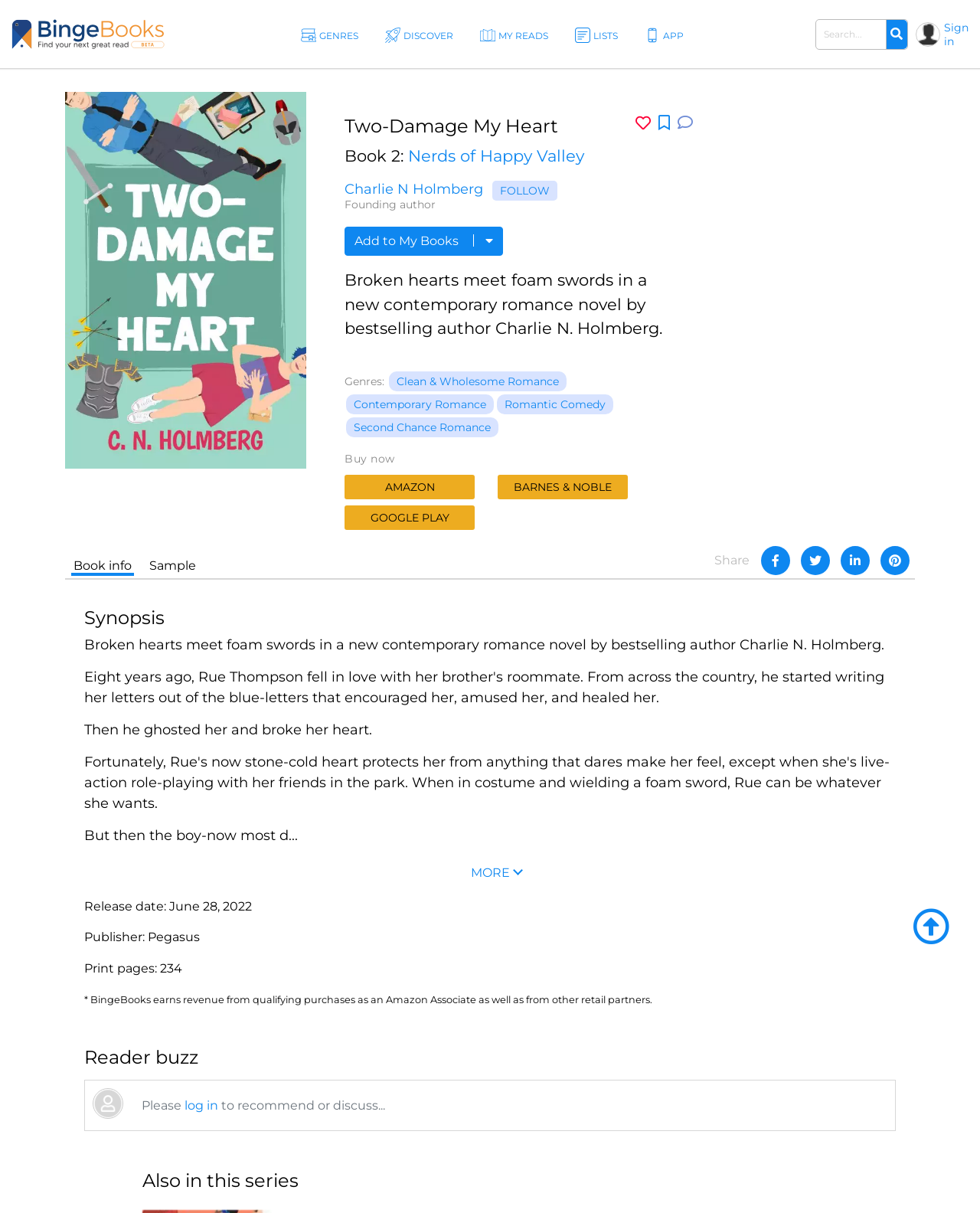What is the name of the book?
Please describe in detail the information shown in the image to answer the question.

The name of the book can be found in the heading element with the text 'Two-Damage My Heart' which is located at the top of the webpage.